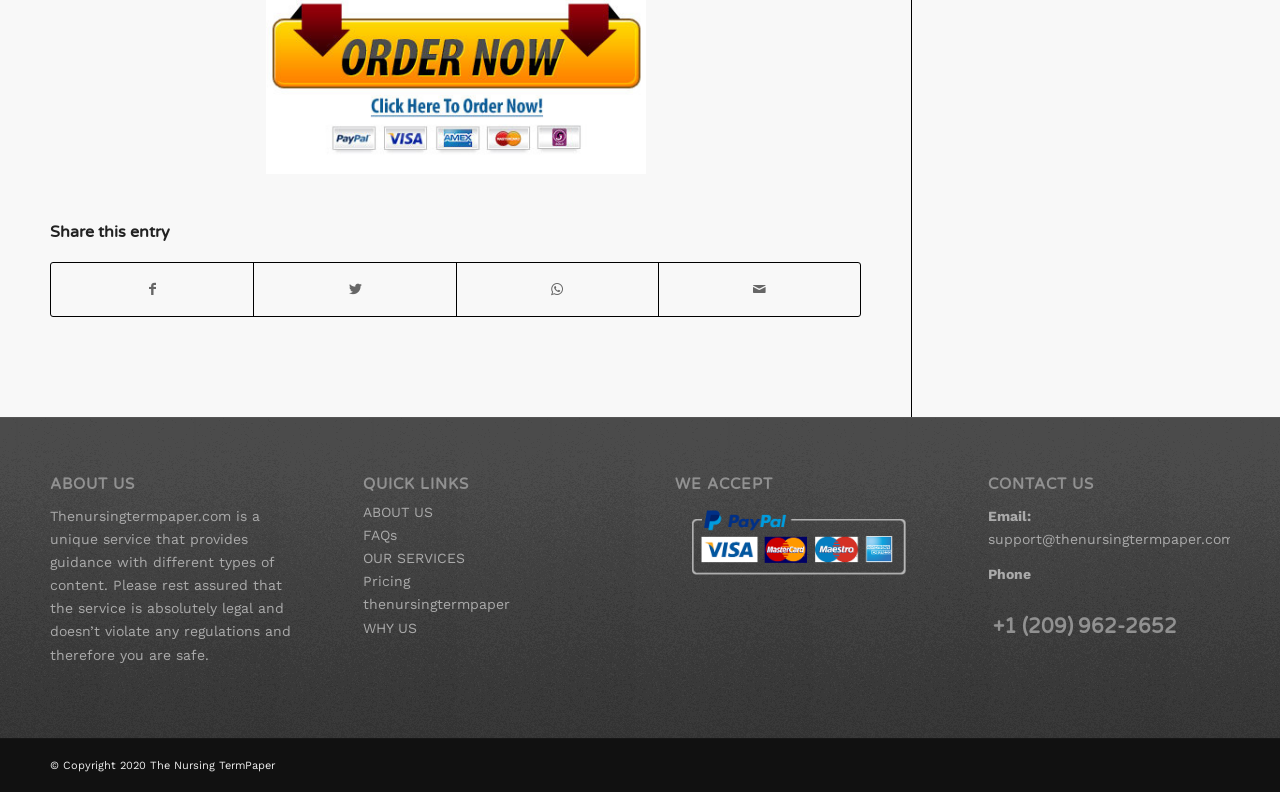Identify the bounding box of the HTML element described as: "Pricing".

[0.283, 0.724, 0.32, 0.744]